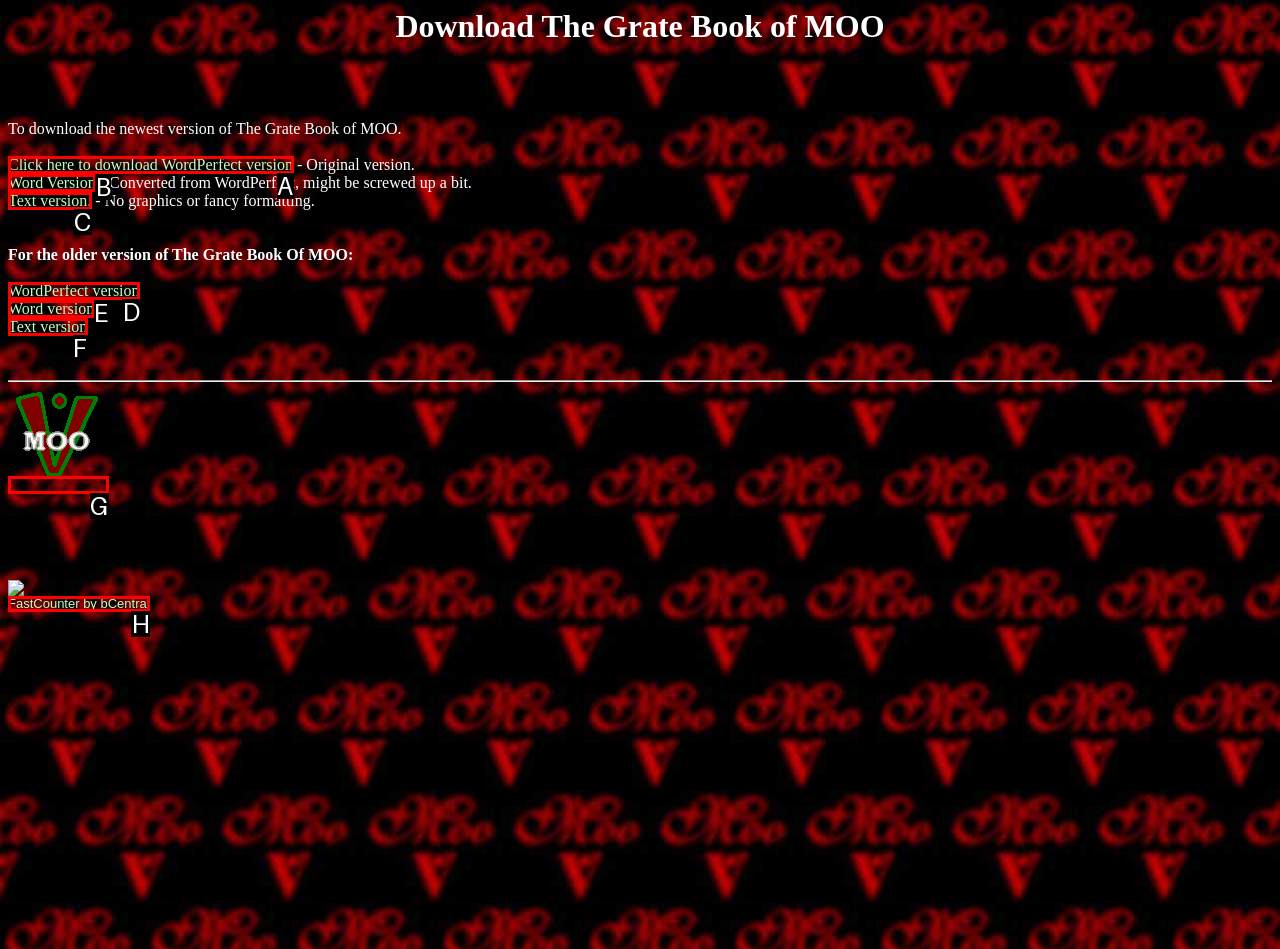Which HTML element among the options matches this description: Text version? Answer with the letter representing your choice.

F